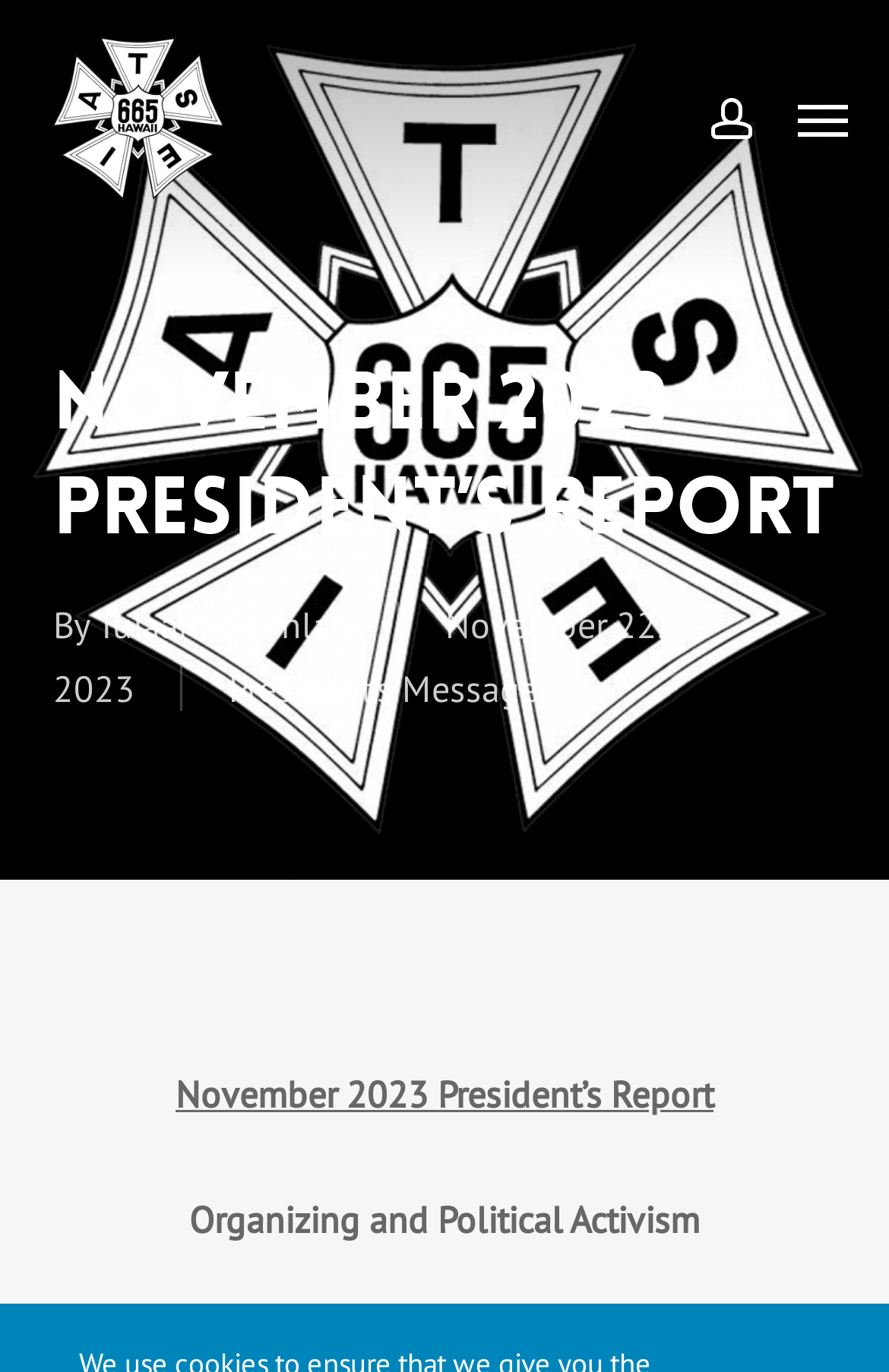Locate and generate the text content of the webpage's heading.

November 2023 President’s Report